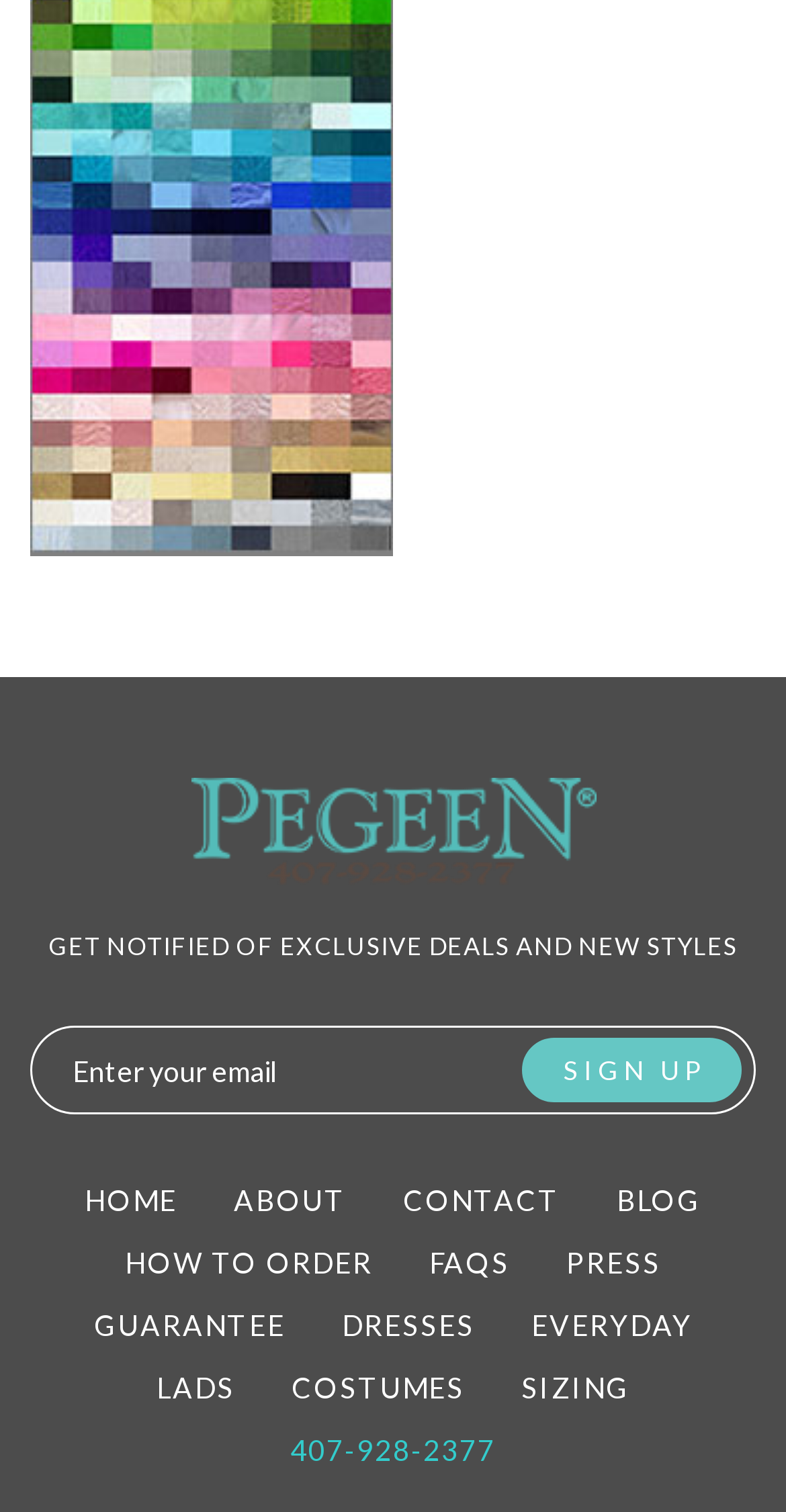What is the purpose of the textbox?
Provide a detailed answer to the question, using the image to inform your response.

The textbox is located below the text 'GET NOTIFIED OF EXCLUSIVE DEALS AND NEW STYLES' and has a placeholder 'Enter your email', indicating that the user is expected to enter their email address to receive notifications or updates.